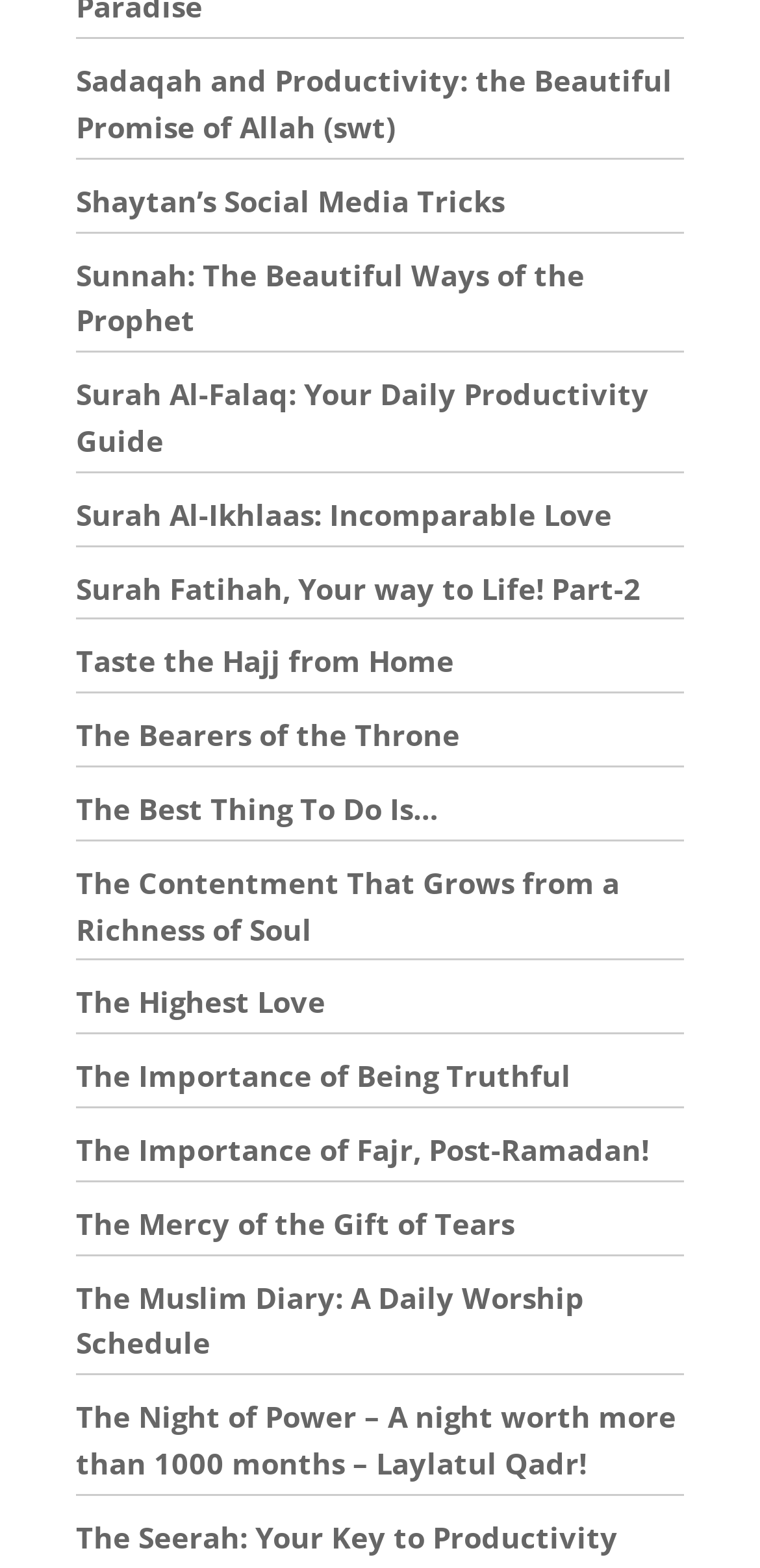Identify the bounding box coordinates of the element that should be clicked to fulfill this task: "Learn about The Night of Power – A night worth more than 1000 months – Laylatul Qadr!". The coordinates should be provided as four float numbers between 0 and 1, i.e., [left, top, right, bottom].

[0.1, 0.891, 0.89, 0.945]